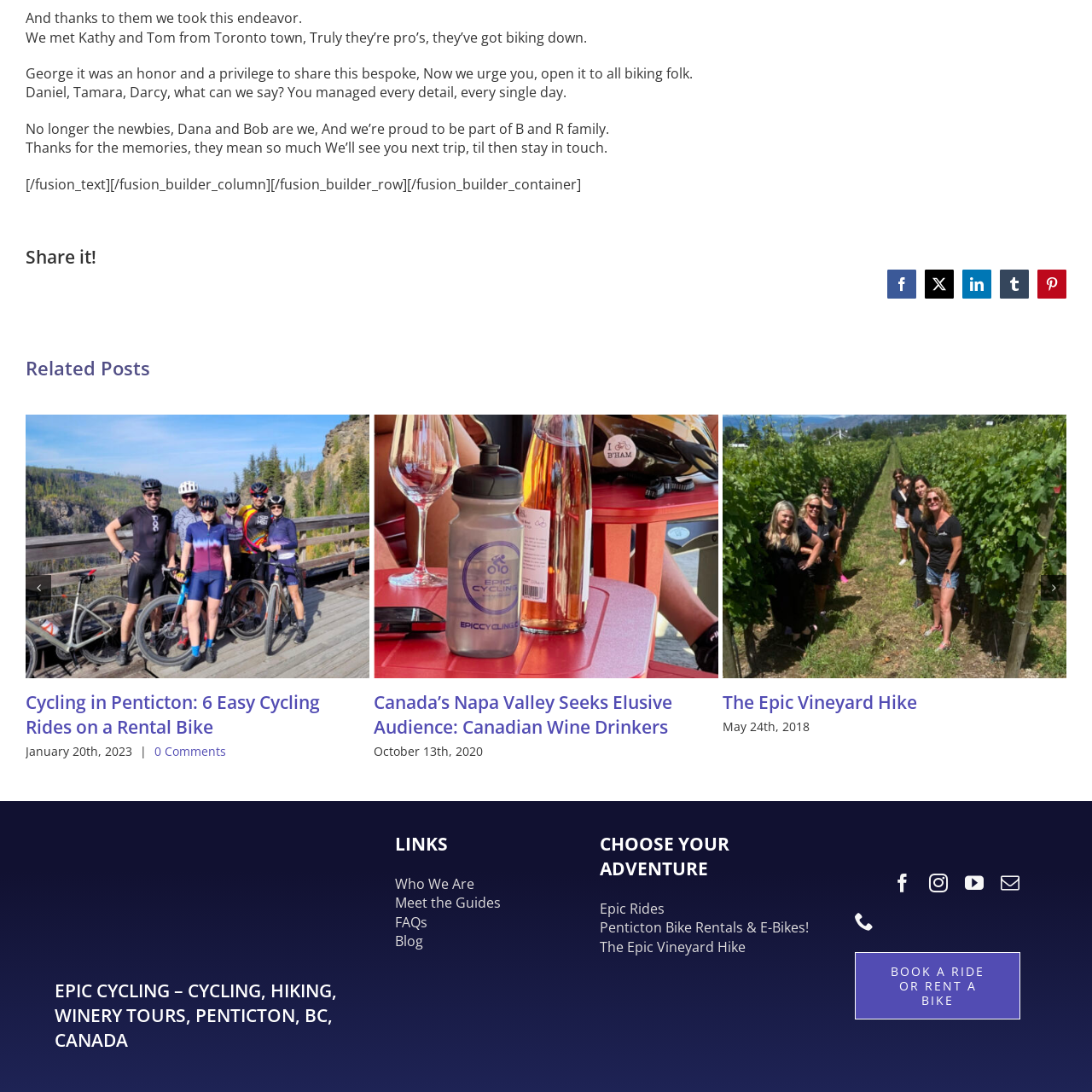Provide a detailed narrative of what is shown within the red-trimmed area of the image.

The image features a stylized representation of a bicycle, symbolizing adventure and exploration. This visual aligns with the overarching theme of cycling and outdoor activities highlighted throughout the webpage. The context suggests a celebration of biking experiences, possibly in places like Penticton, renowned for its scenic cycling routes. The surrounding text refers to memorable encounters and experiences shared in the biking community, emphasizing camaraderie and the joy of riding together. This image encapsulates the spirit of adventure, inviting viewers to engage with cycling and the outdoors, reflecting a lifestyle centered around exploration and connection.